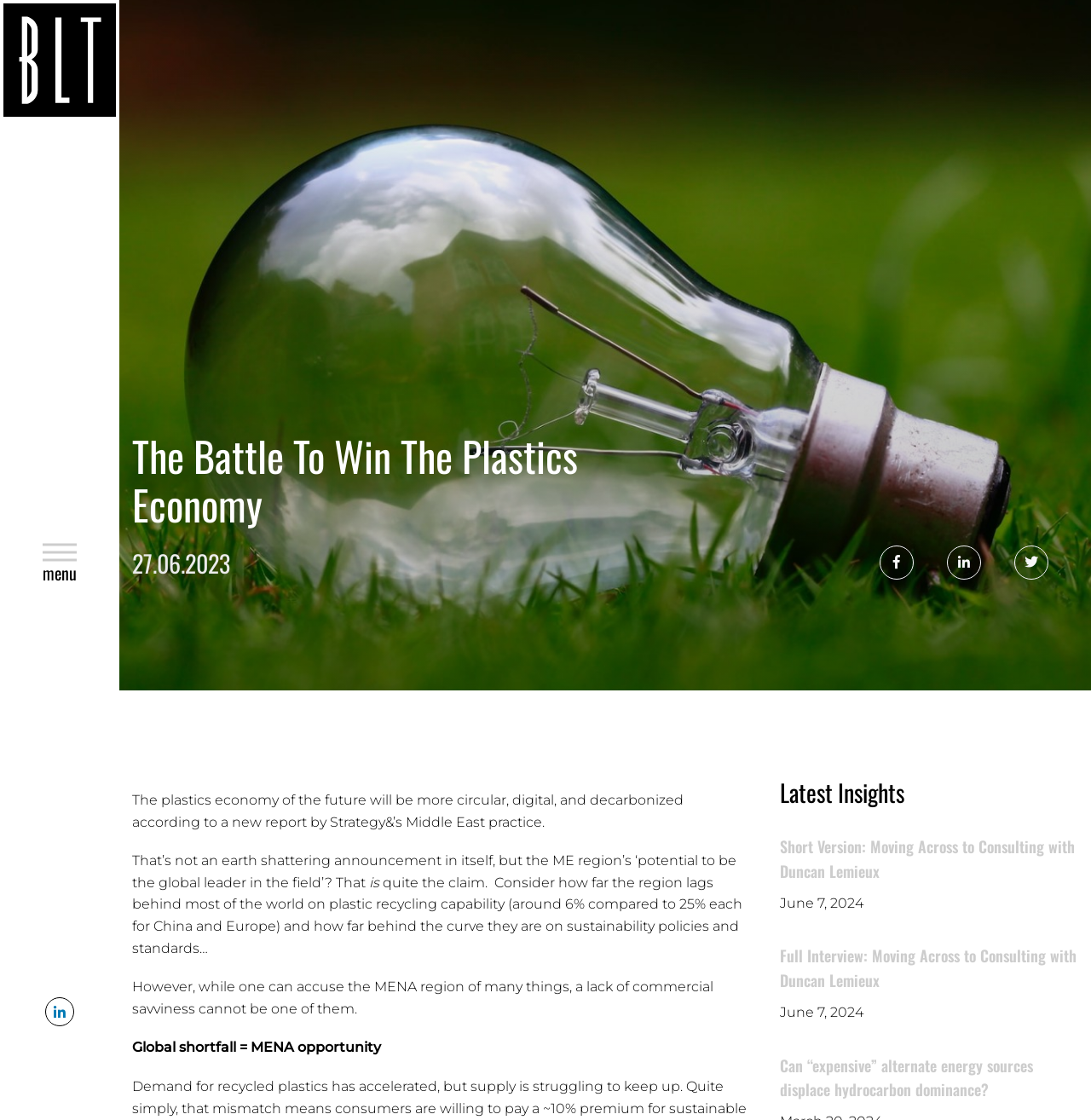Find the bounding box coordinates of the element to click in order to complete the given instruction: "Read the full interview with Duncan Lemieux."

[0.715, 0.843, 0.988, 0.887]